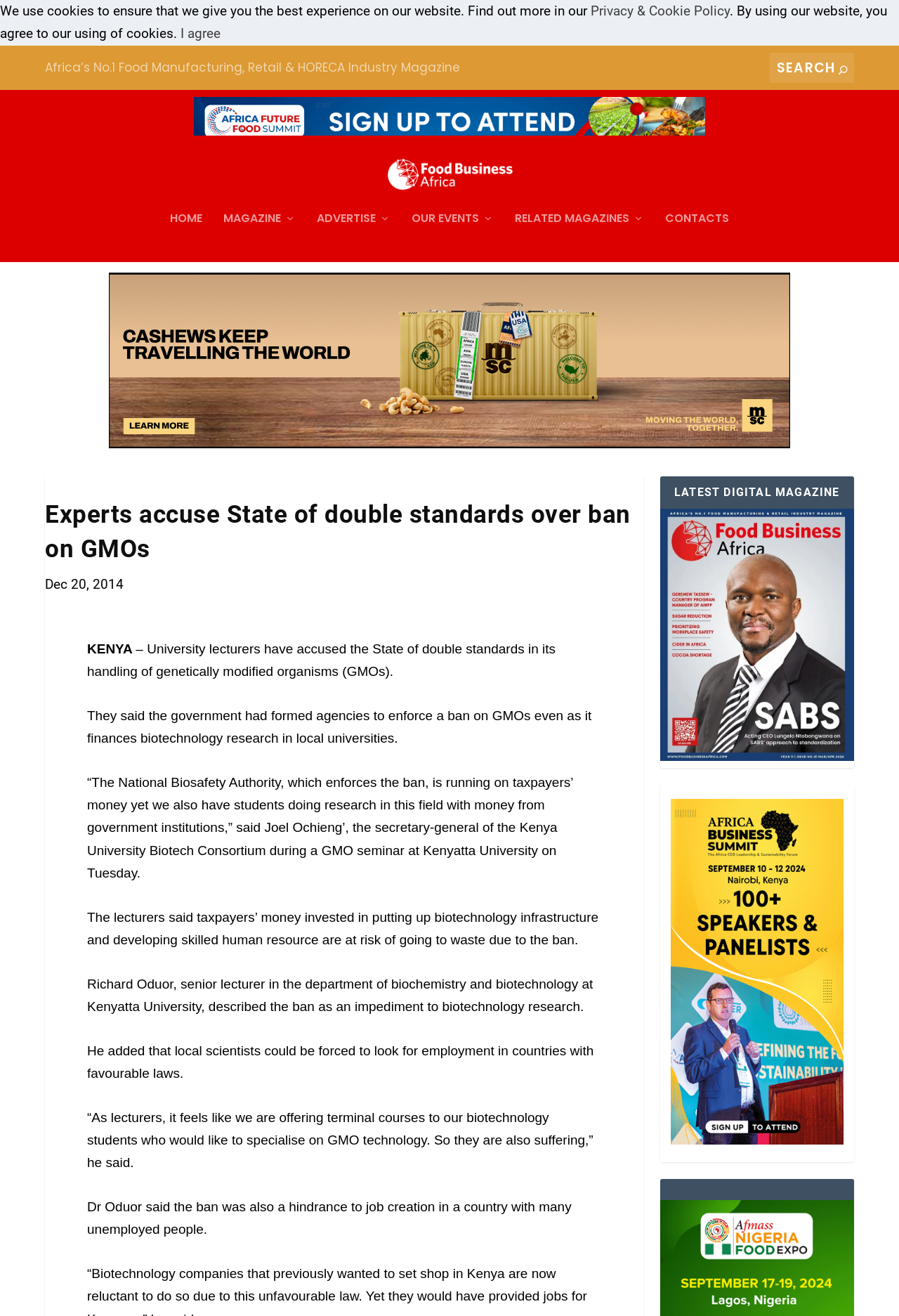What is the field of research that local scientists might be forced to look for employment in other countries?
Please provide a comprehensive answer based on the details in the screenshot.

The answer can be found in the article's content, specifically in the sentence 'He added that local scientists could be forced to look for employment in countries with favourable laws.' which implies that the field of research in question is biotechnology, specifically GMO technology.